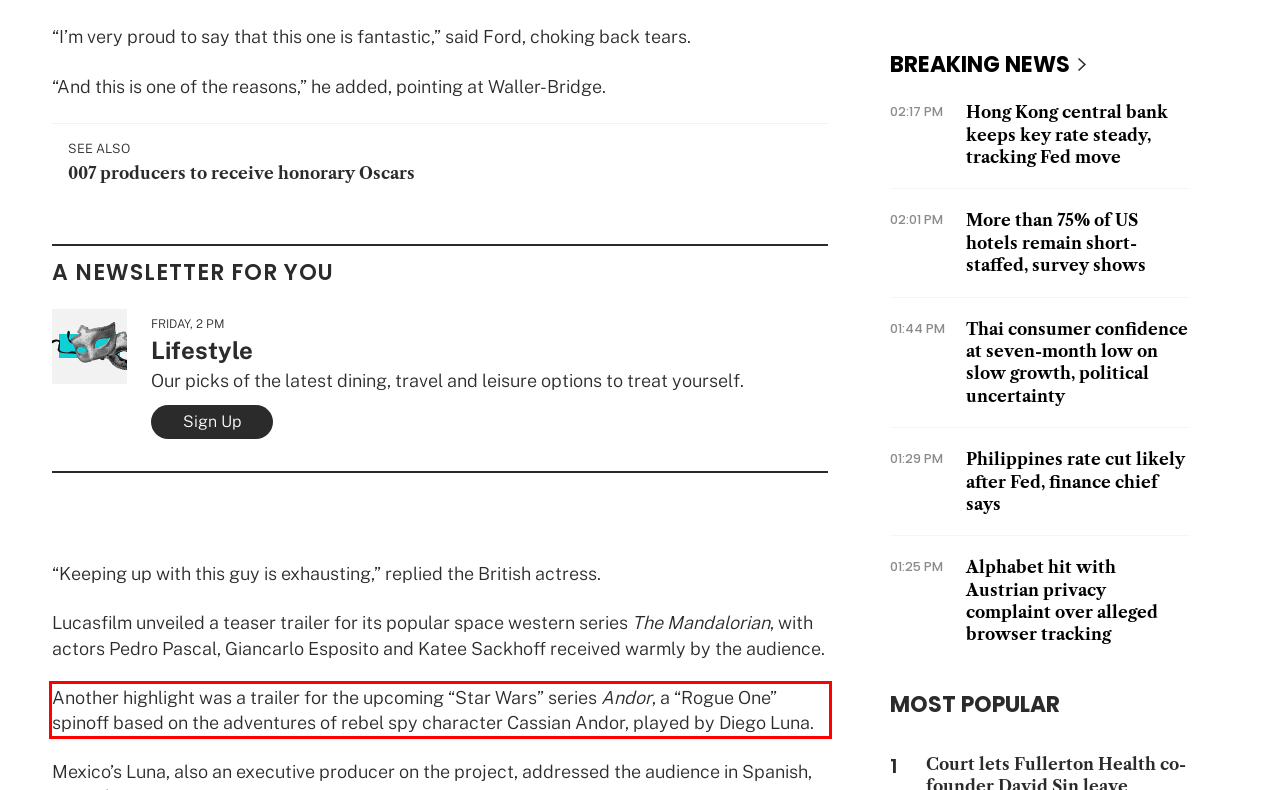Locate the red bounding box in the provided webpage screenshot and use OCR to determine the text content inside it.

Another highlight was a trailer for the upcoming “Star Wars” series Andor, a “Rogue One” spinoff based on the adventures of rebel spy character Cassian Andor, played by Diego Luna.